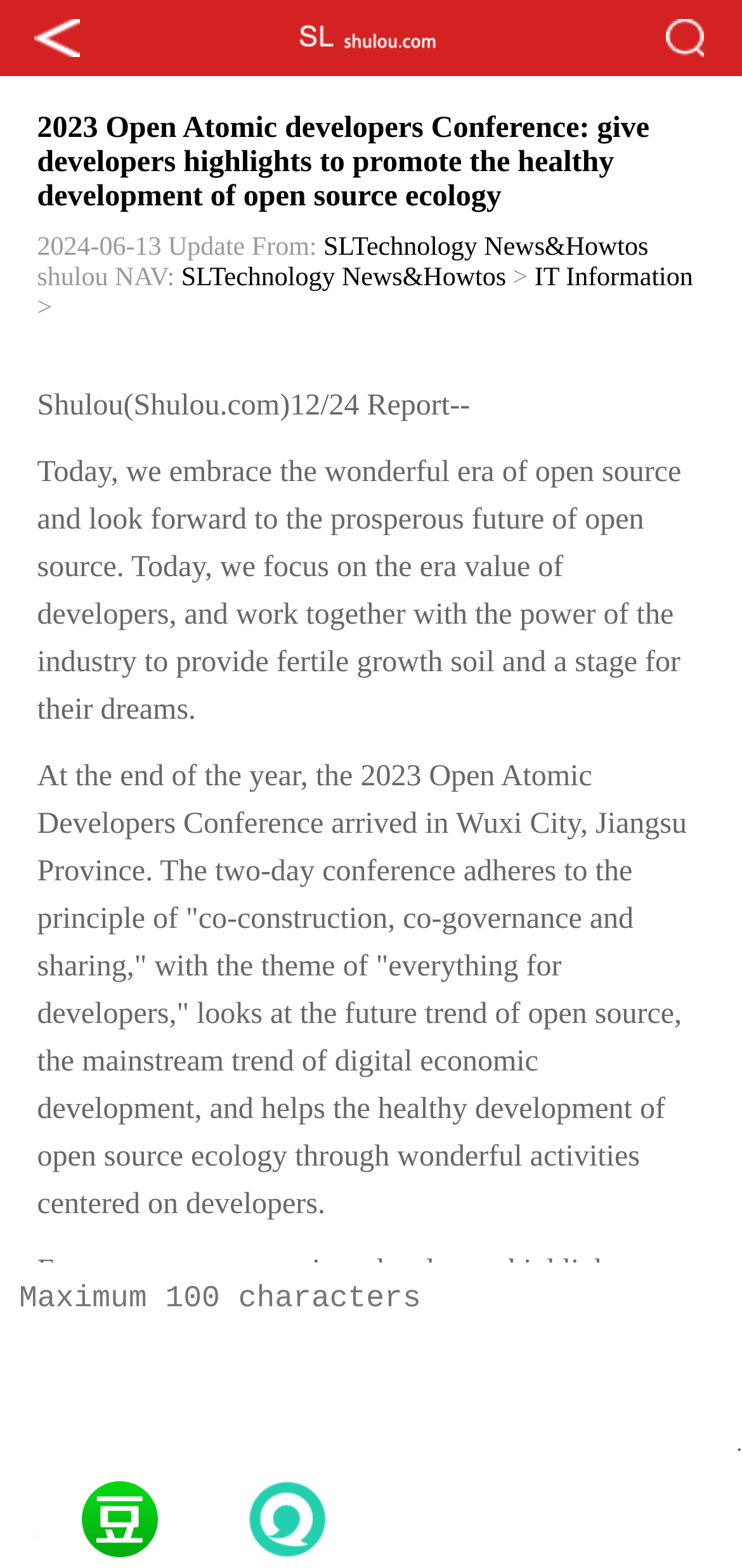Answer in one word or a short phrase: 
What is the maximum number of characters allowed in the search textbox?

100